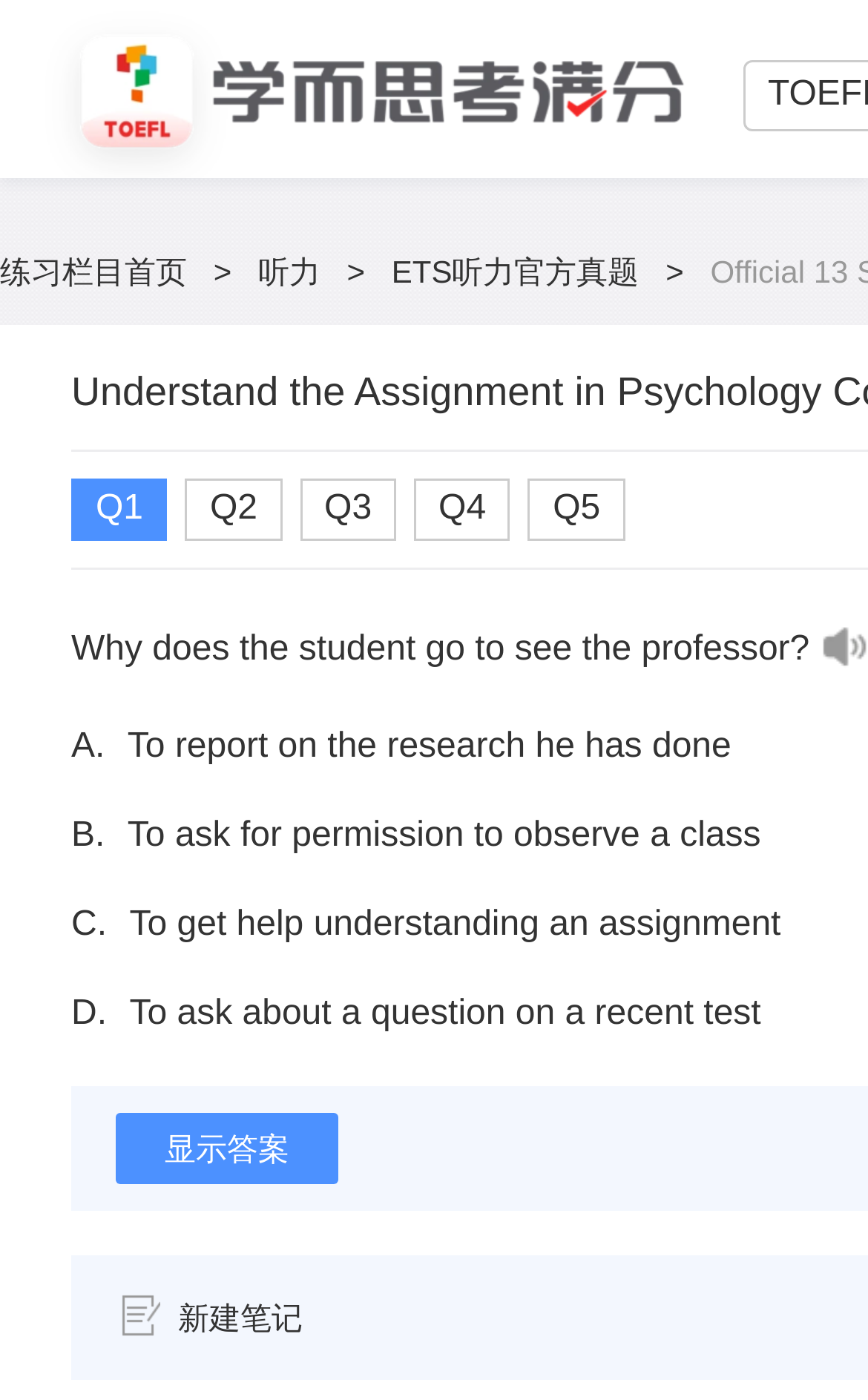Using a single word or phrase, answer the following question: 
How many questions are provided for practice?

5